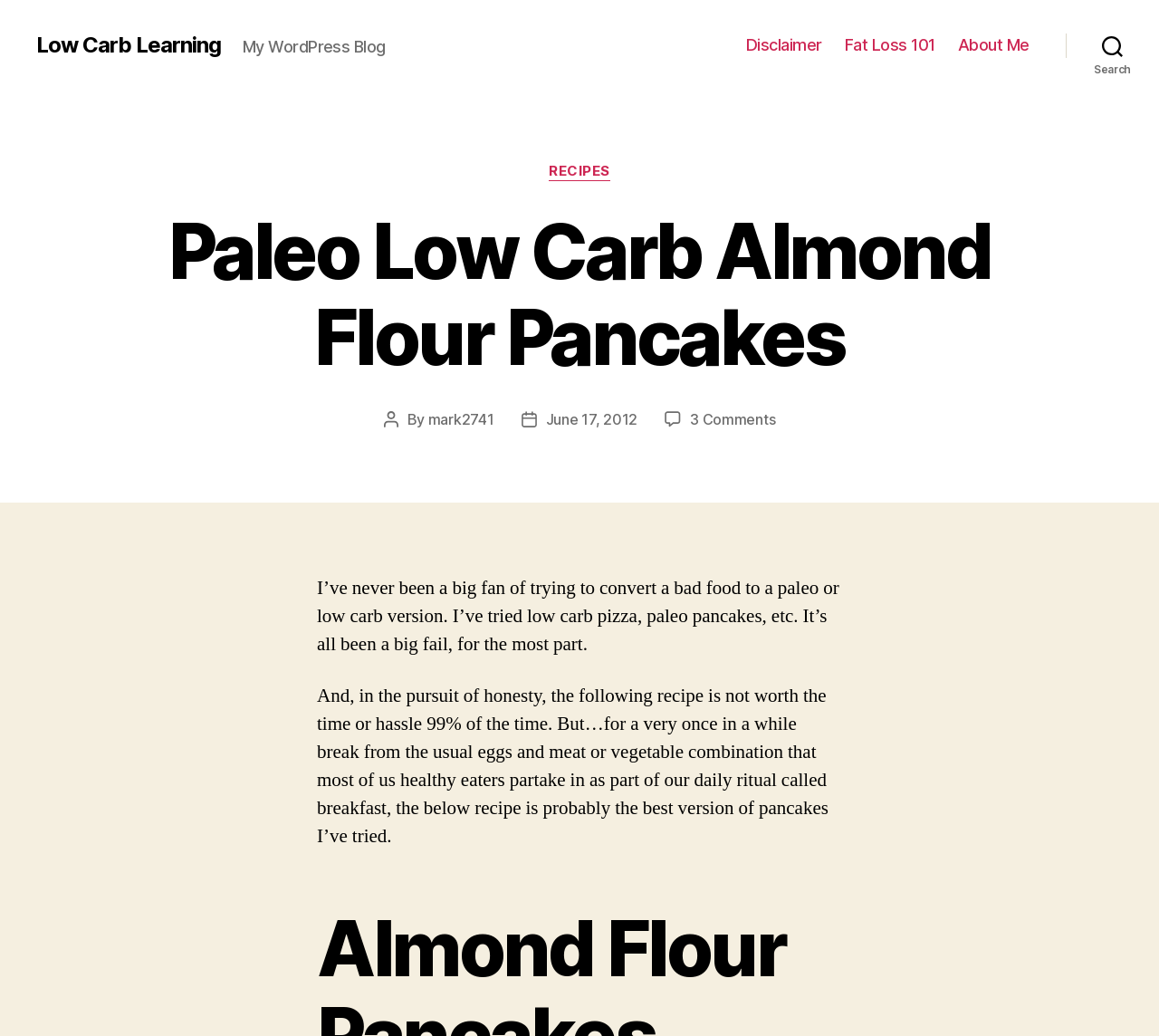Extract the bounding box coordinates of the UI element described by: "About Me". The coordinates should include four float numbers ranging from 0 to 1, e.g., [left, top, right, bottom].

[0.827, 0.034, 0.888, 0.053]